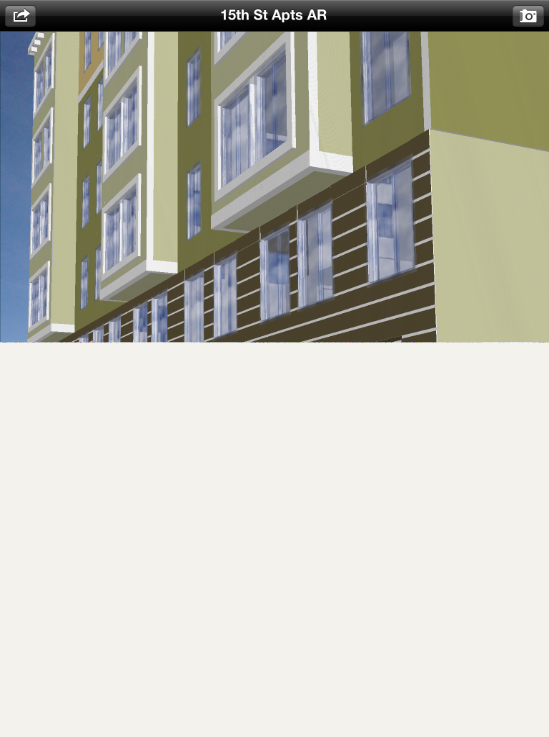Give a one-word or one-phrase response to the question: 
What colors dominate the building's façade?

Green and brown